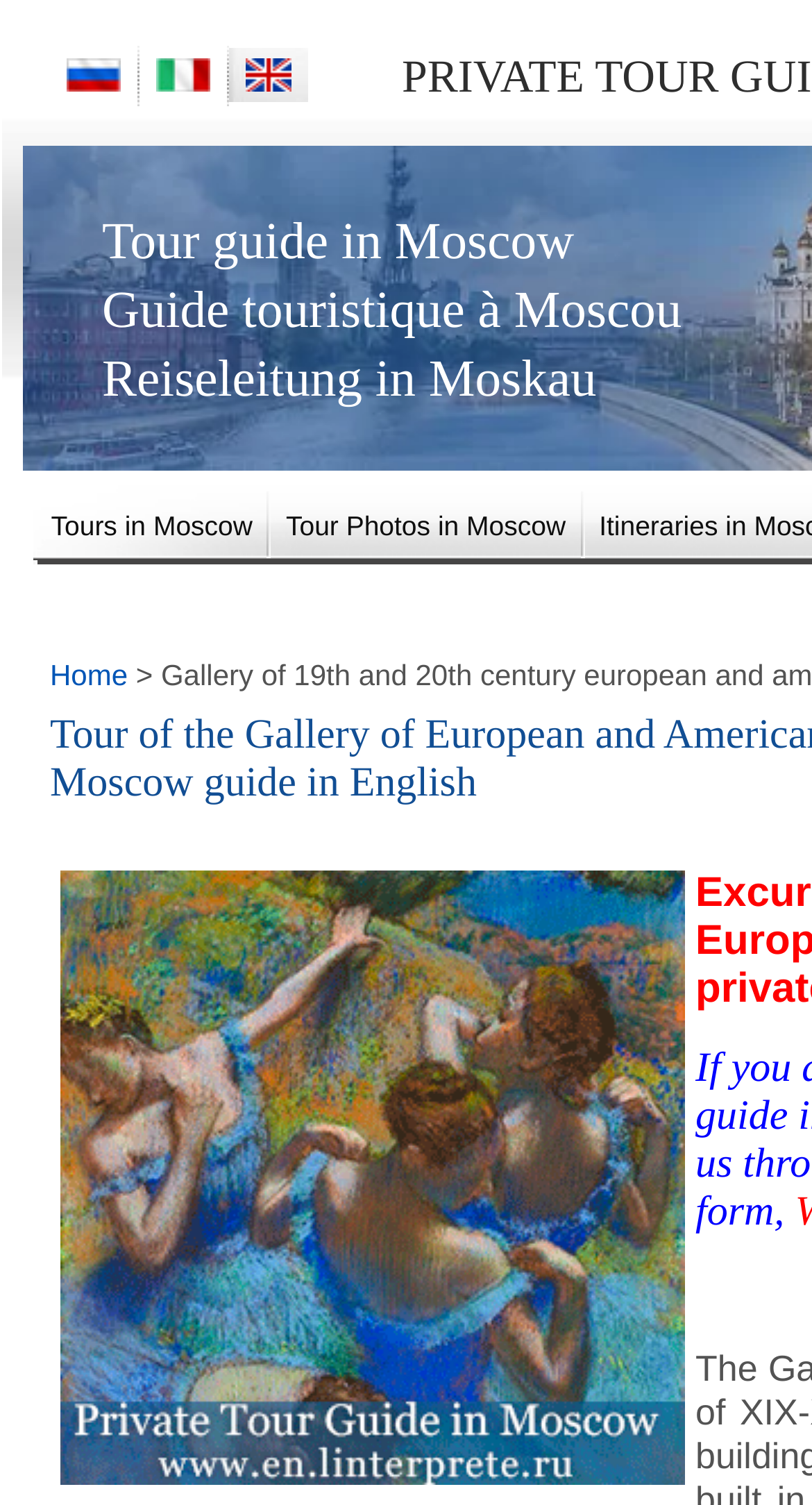What is the location of the tour?
Using the details from the image, give an elaborate explanation to answer the question.

The location of the tour is Moscow, as indicated by the text 'Tour of the Gallery of European and American Arts of XIX-XX centuries with a Moscow private tour guide in English' and other links on the webpage, such as 'Tours in Moscow'.